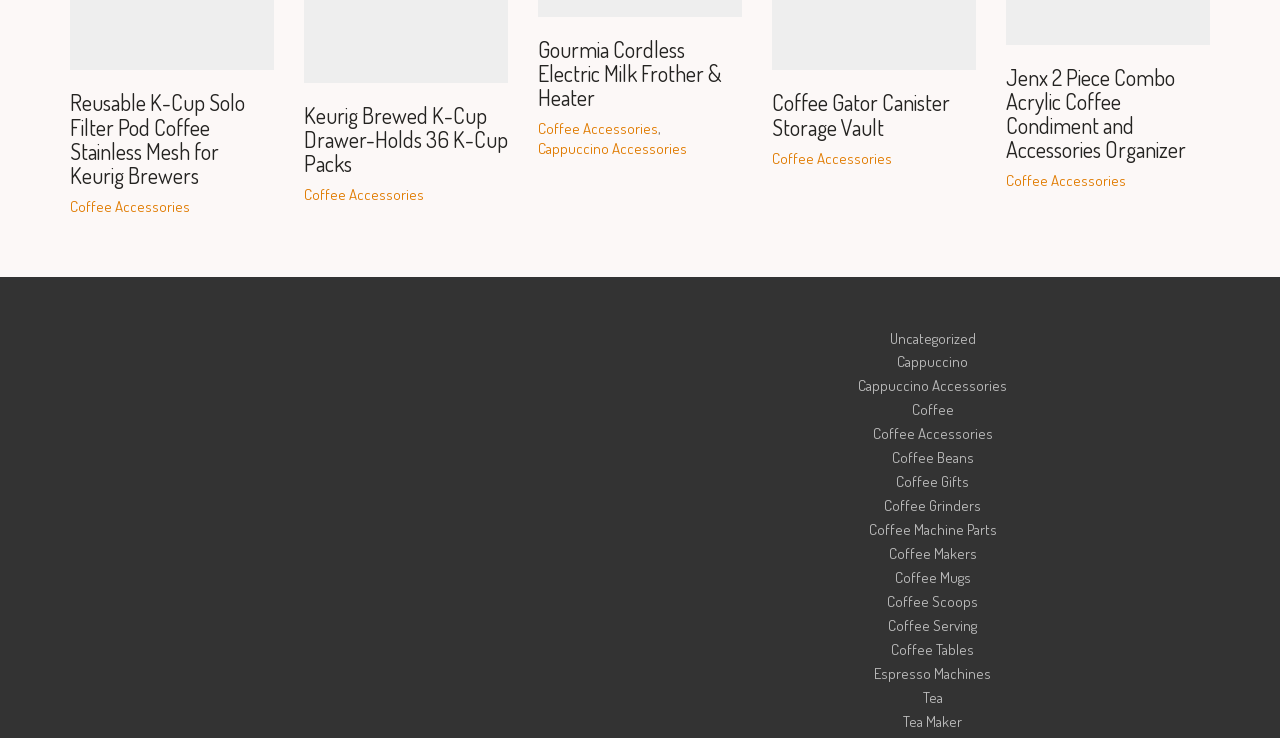Determine the bounding box coordinates of the clickable element to complete this instruction: "Explore Gourmia Cordless Electric Milk Frother & Heater". Provide the coordinates in the format of four float numbers between 0 and 1, [left, top, right, bottom].

[0.42, 0.05, 0.58, 0.148]